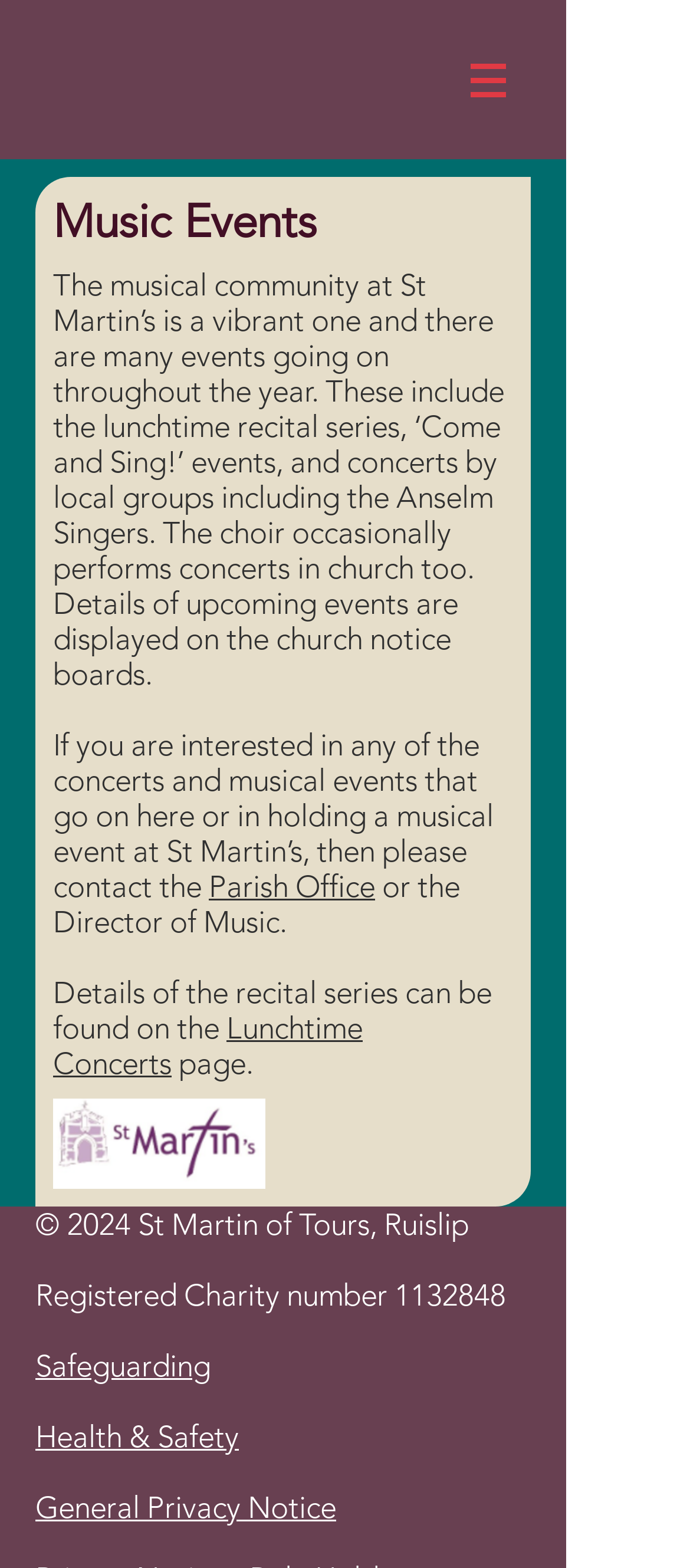Respond with a single word or phrase for the following question: 
What is the name of the church?

St Martin's